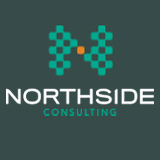What is the font style of the company name 'NORTHSIDE'?
Please answer using one word or phrase, based on the screenshot.

Bold, capitalized